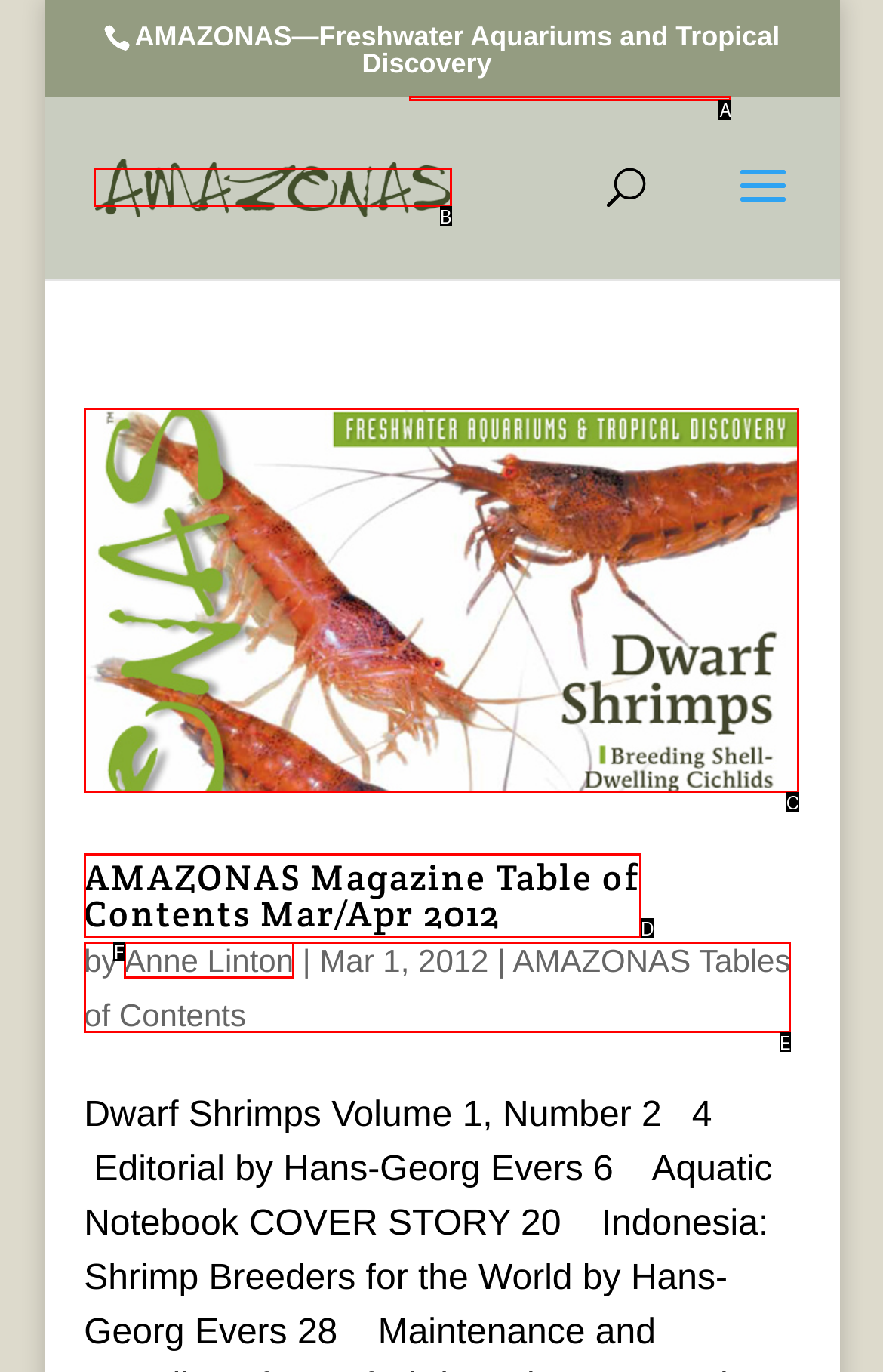Find the HTML element that matches the description: Vendor Form
Respond with the corresponding letter from the choices provided.

None